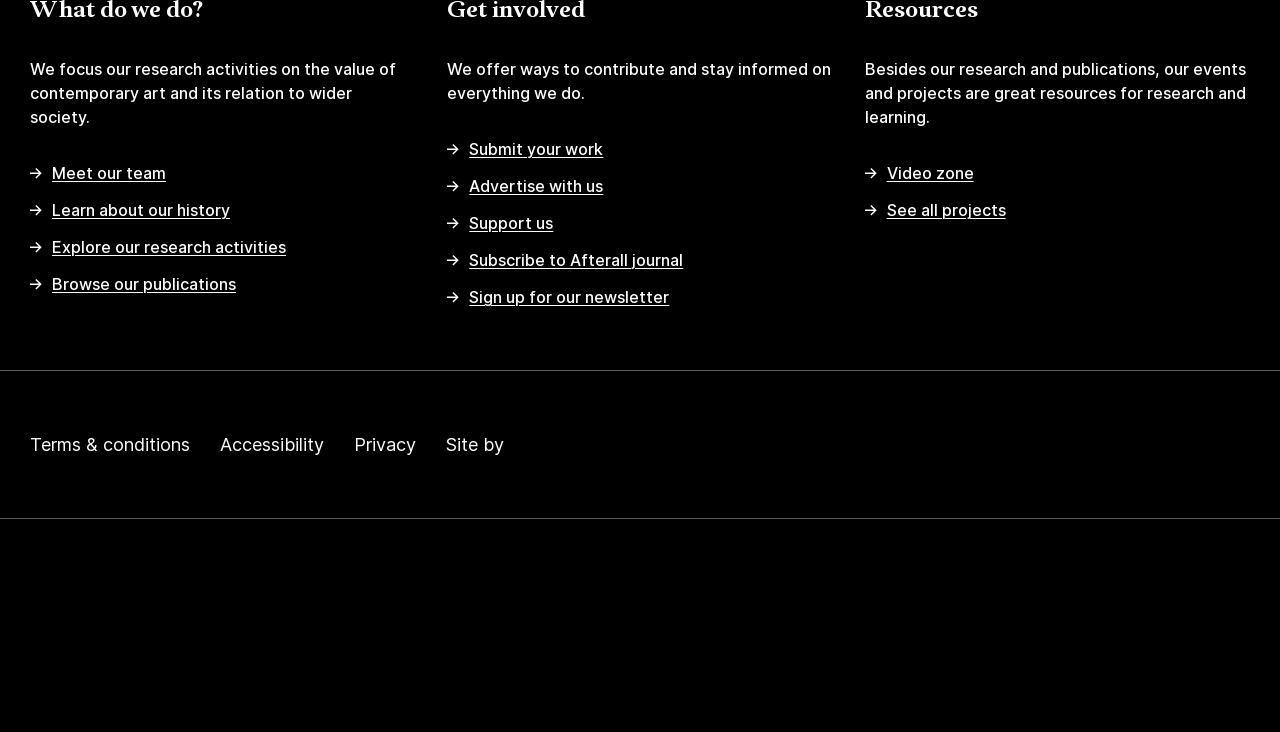How many social media links are available?
Using the image, respond with a single word or phrase.

3